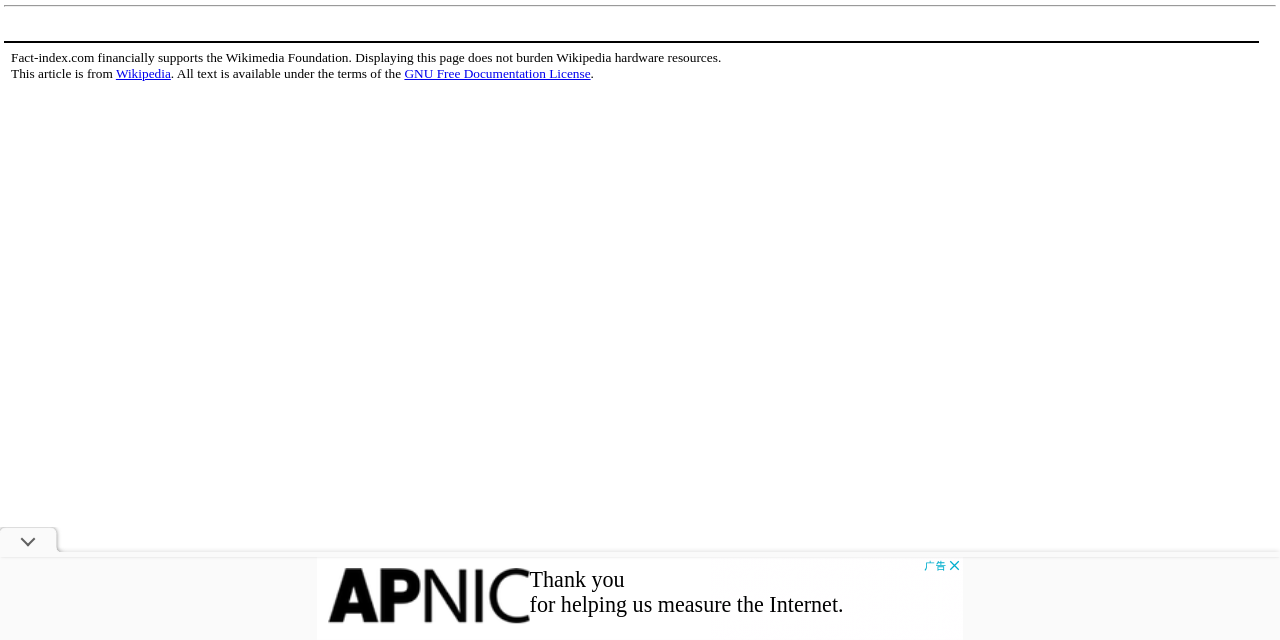Given the element description: "Wikipedia", predict the bounding box coordinates of this UI element. The coordinates must be four float numbers between 0 and 1, given as [left, top, right, bottom].

[0.091, 0.103, 0.133, 0.126]